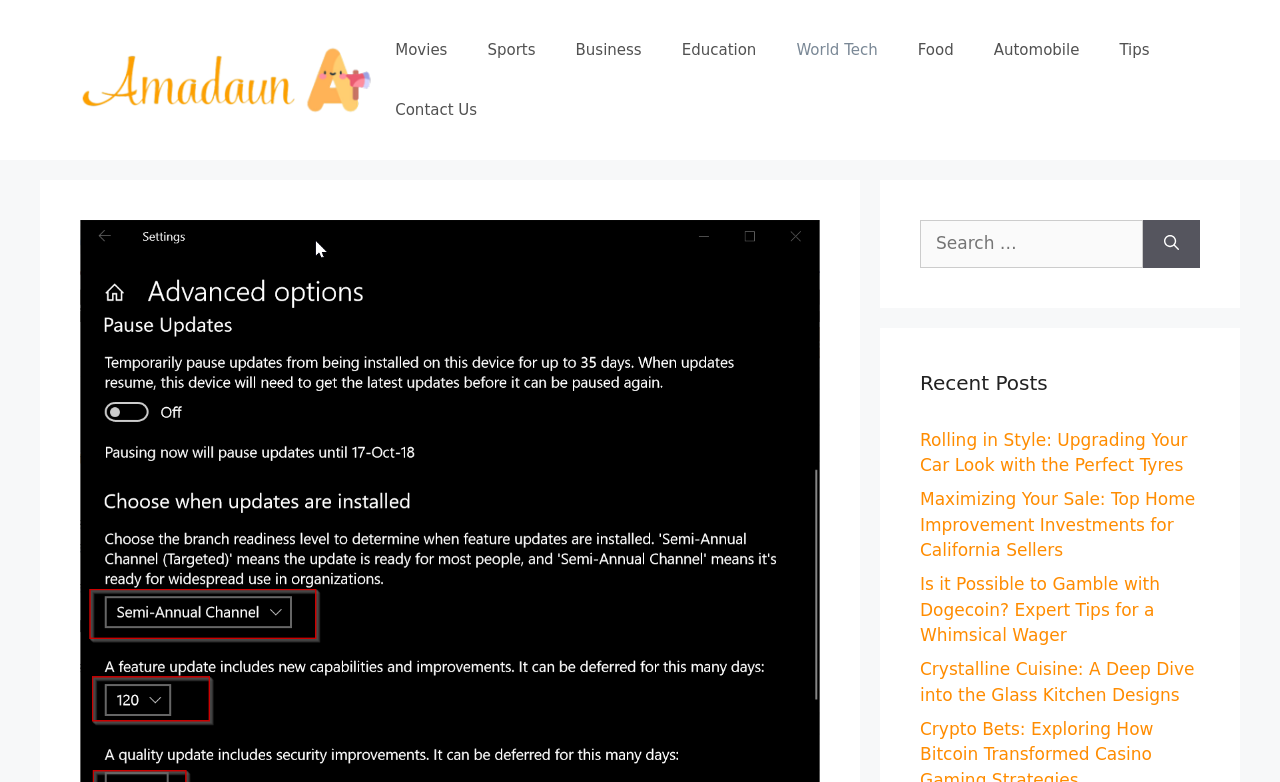Please provide the bounding box coordinates for the element that needs to be clicked to perform the instruction: "Read about upgrading car tyres". The coordinates must consist of four float numbers between 0 and 1, formatted as [left, top, right, bottom].

[0.719, 0.549, 0.928, 0.607]